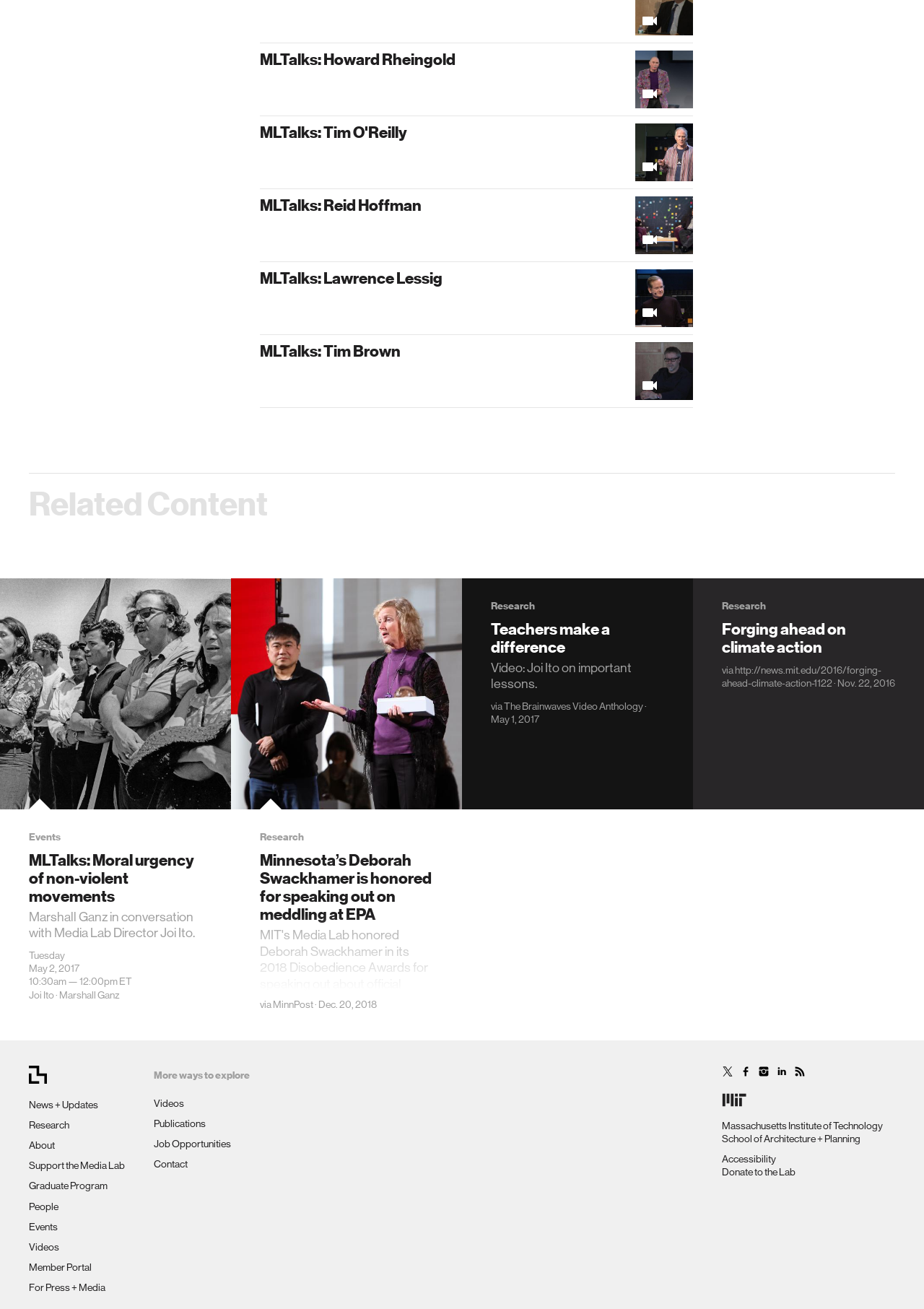Highlight the bounding box coordinates of the element you need to click to perform the following instruction: "Read about Minnesota’s Deborah Swackhamer."

[0.281, 0.635, 0.469, 0.757]